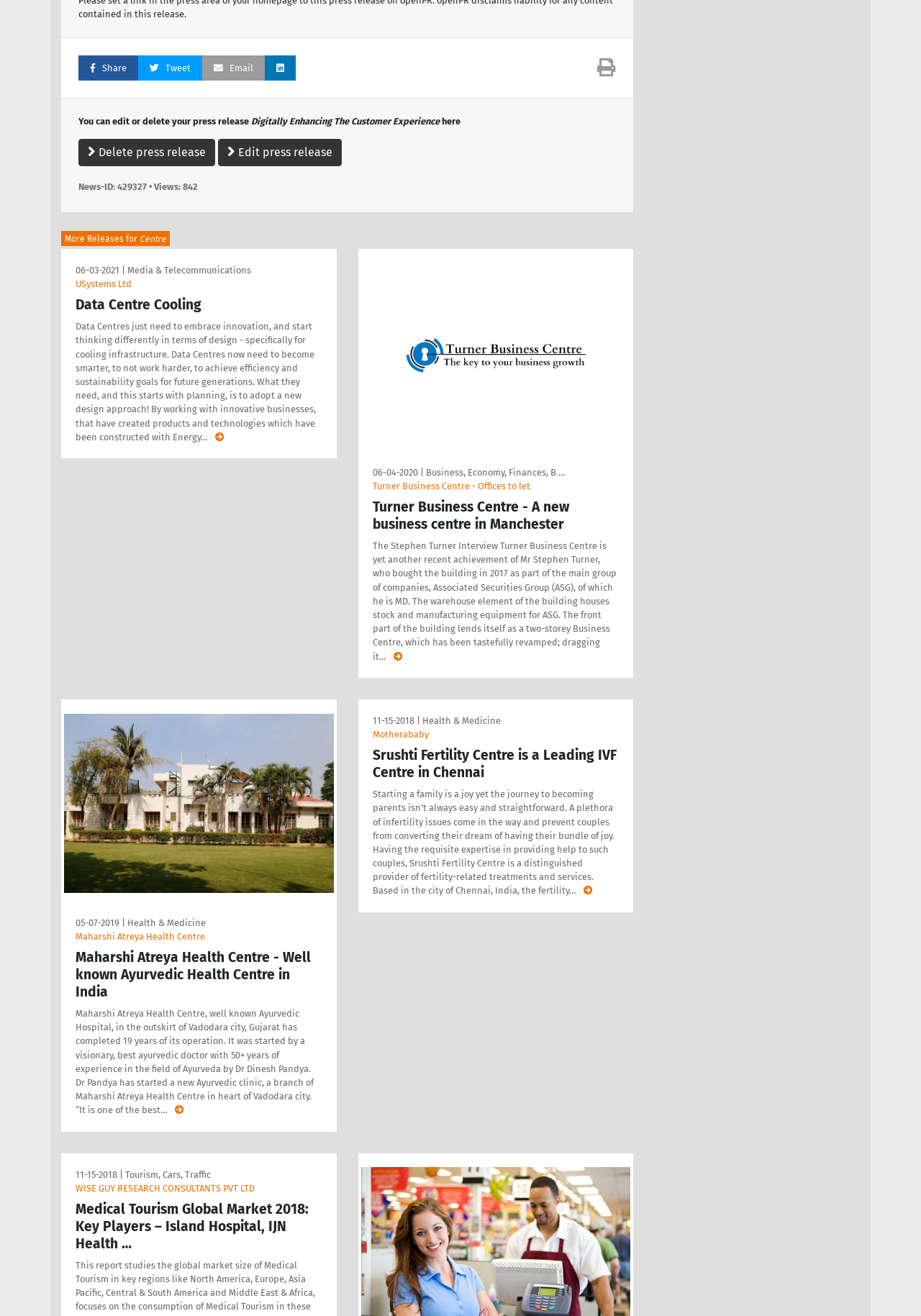Please give a succinct answer using a single word or phrase:
What is the news ID of the press release?

429327